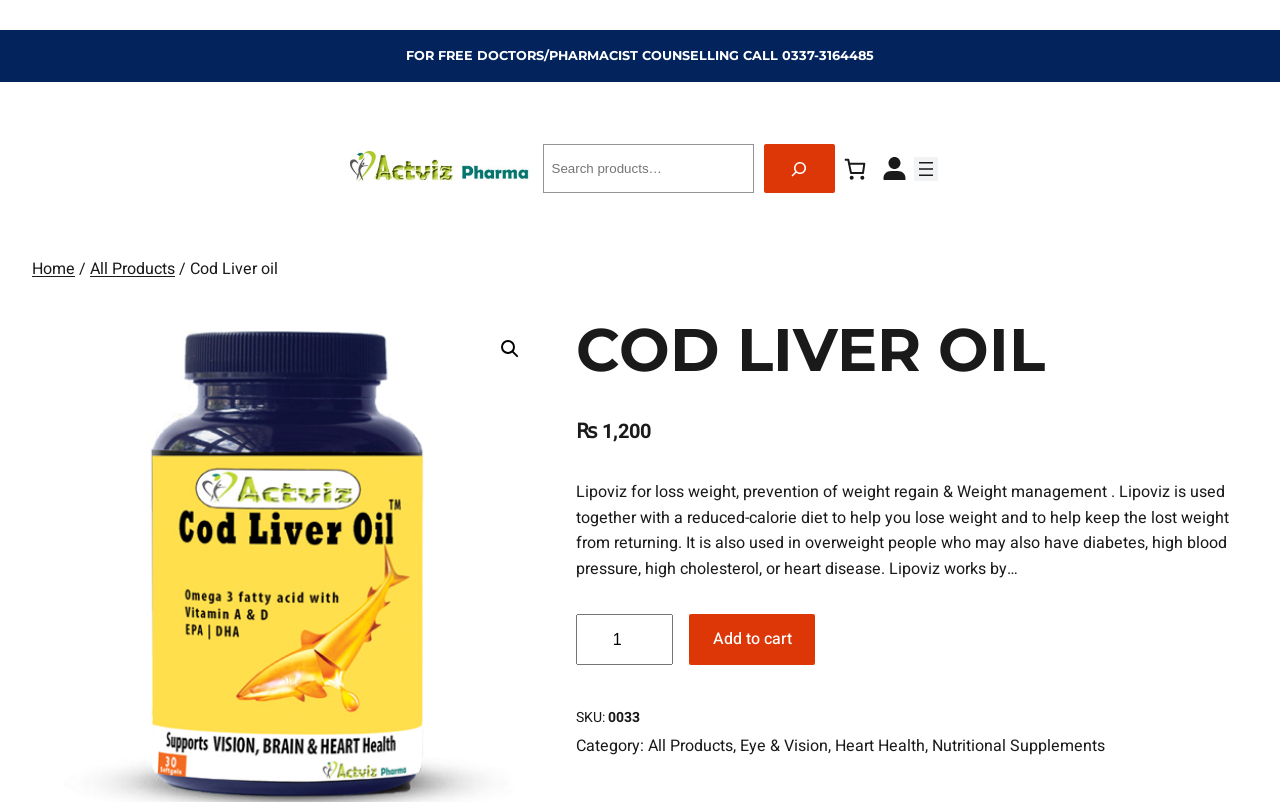Please give the bounding box coordinates of the area that should be clicked to fulfill the following instruction: "Add to cart". The coordinates should be in the format of four float numbers from 0 to 1, i.e., [left, top, right, bottom].

[0.539, 0.766, 0.637, 0.83]